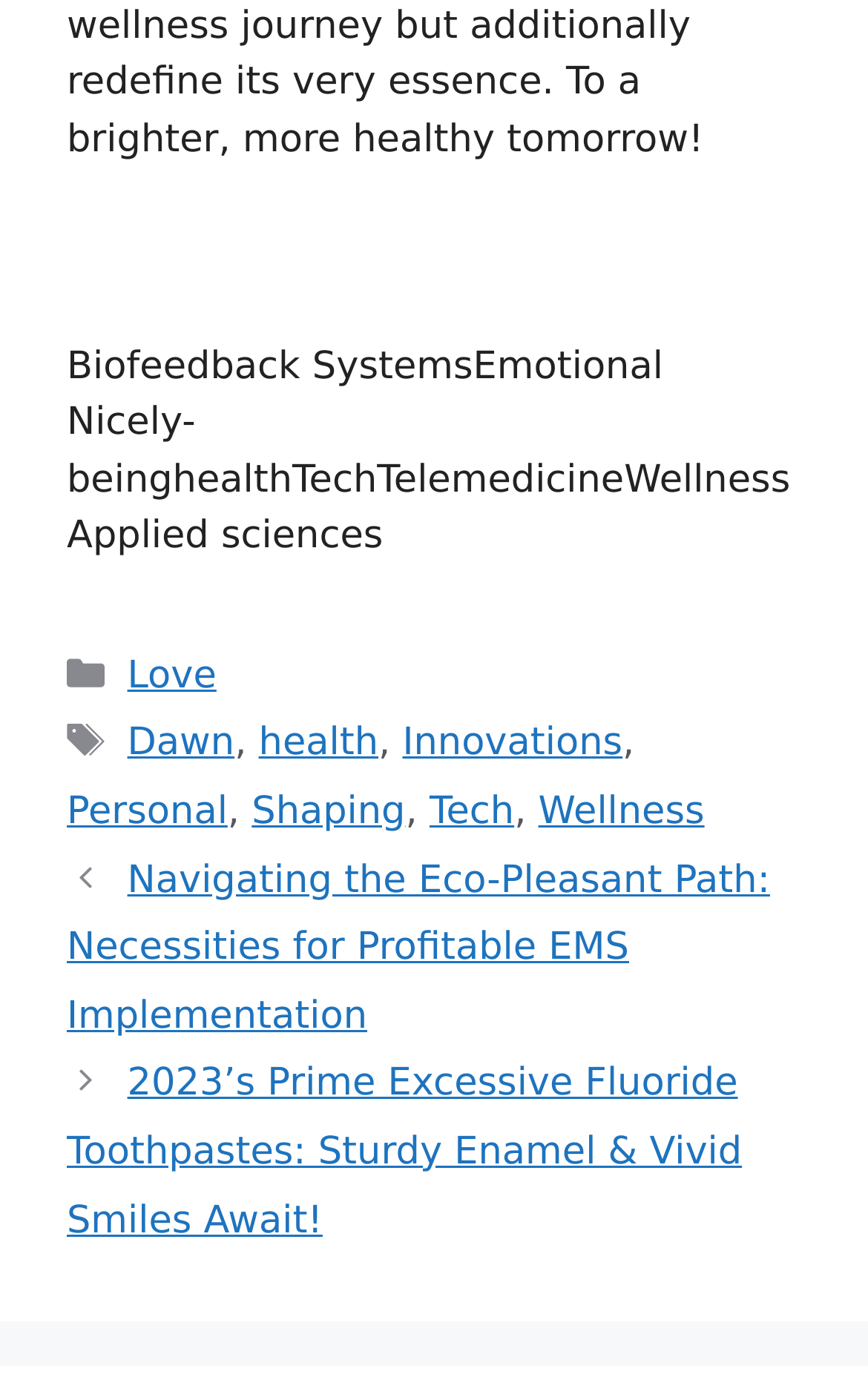What tags are associated with the webpage?
Use the information from the image to give a detailed answer to the question.

In the footer section, I found a series of link elements labeled 'Love', 'Dawn', 'health', and others, which appear to be tags or keywords associated with the webpage's content.